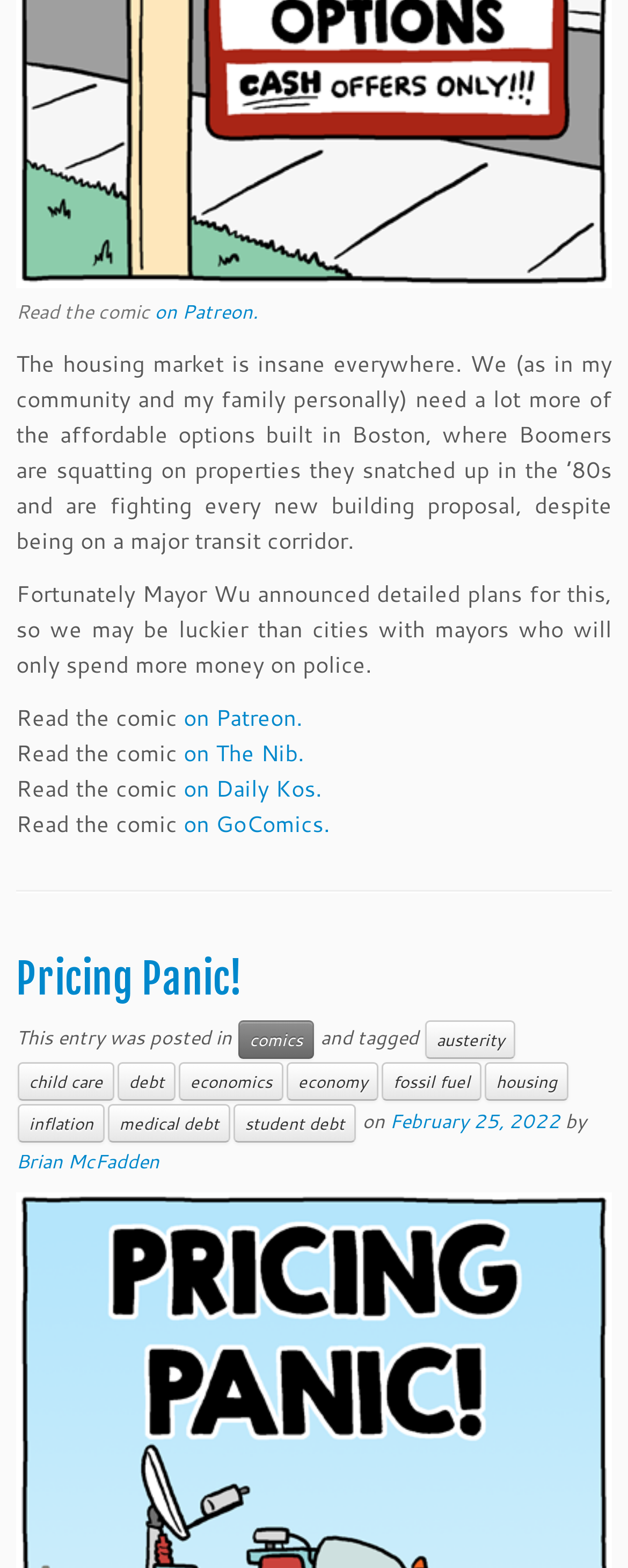Please locate the bounding box coordinates of the region I need to click to follow this instruction: "Read the comic on Patreon.".

[0.246, 0.19, 0.41, 0.208]